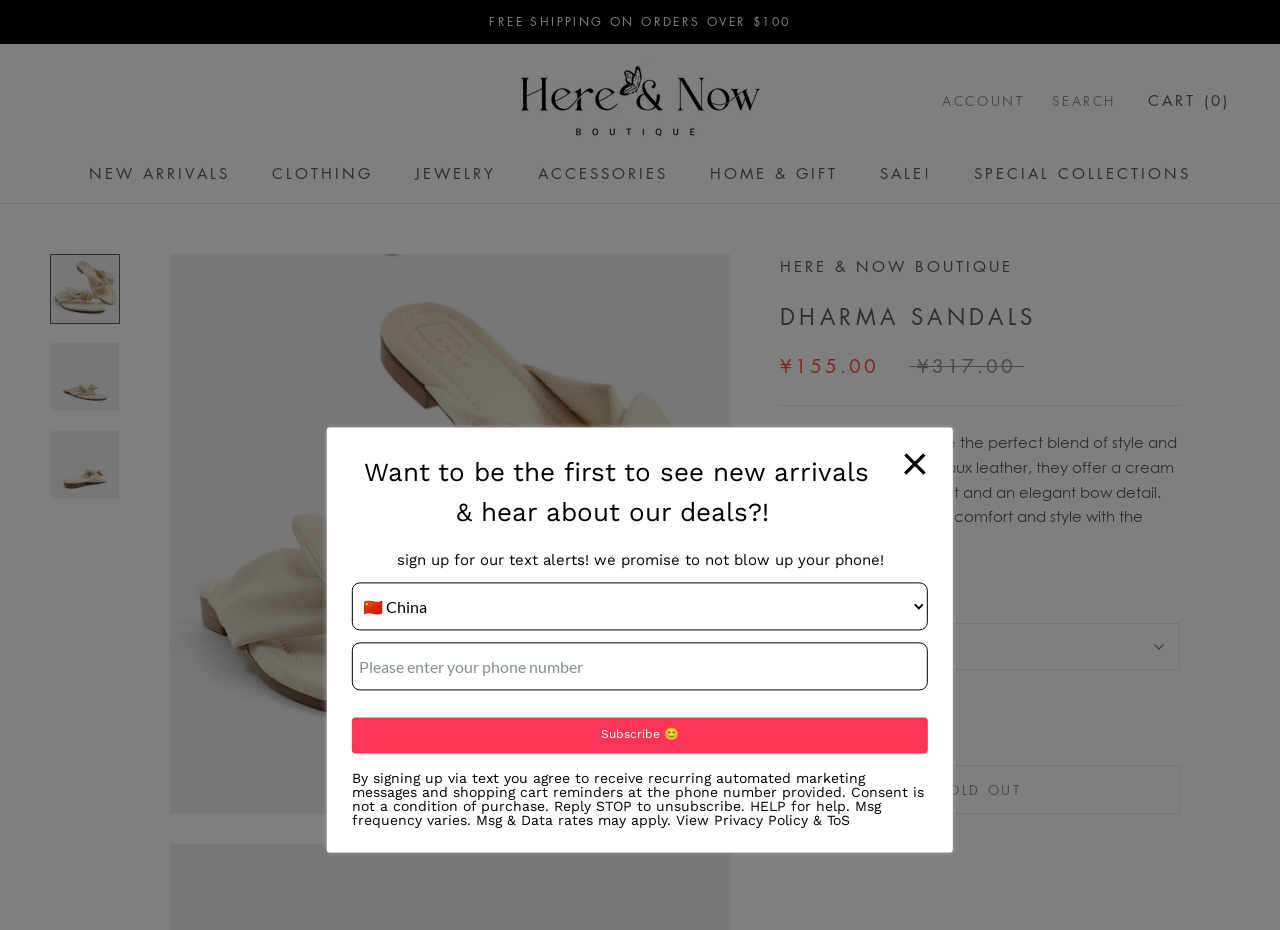Please determine the bounding box coordinates of the element's region to click in order to carry out the following instruction: "Select a size for the 'Dharma Sandals'". The coordinates should be four float numbers between 0 and 1, i.e., [left, top, right, bottom].

[0.609, 0.67, 0.922, 0.721]